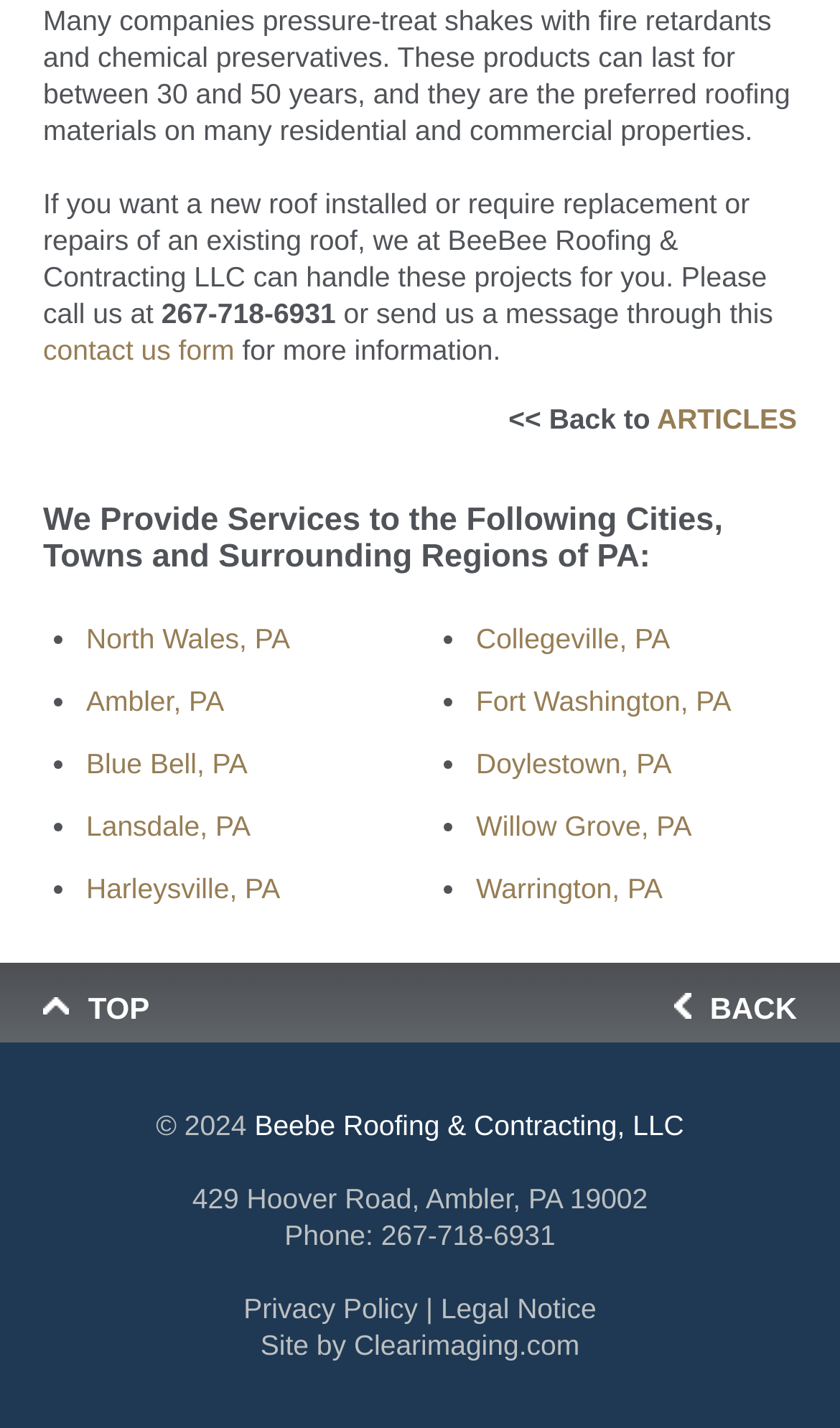Using the description: "Harleysville, PA", identify the bounding box of the corresponding UI element in the screenshot.

[0.103, 0.61, 0.333, 0.633]